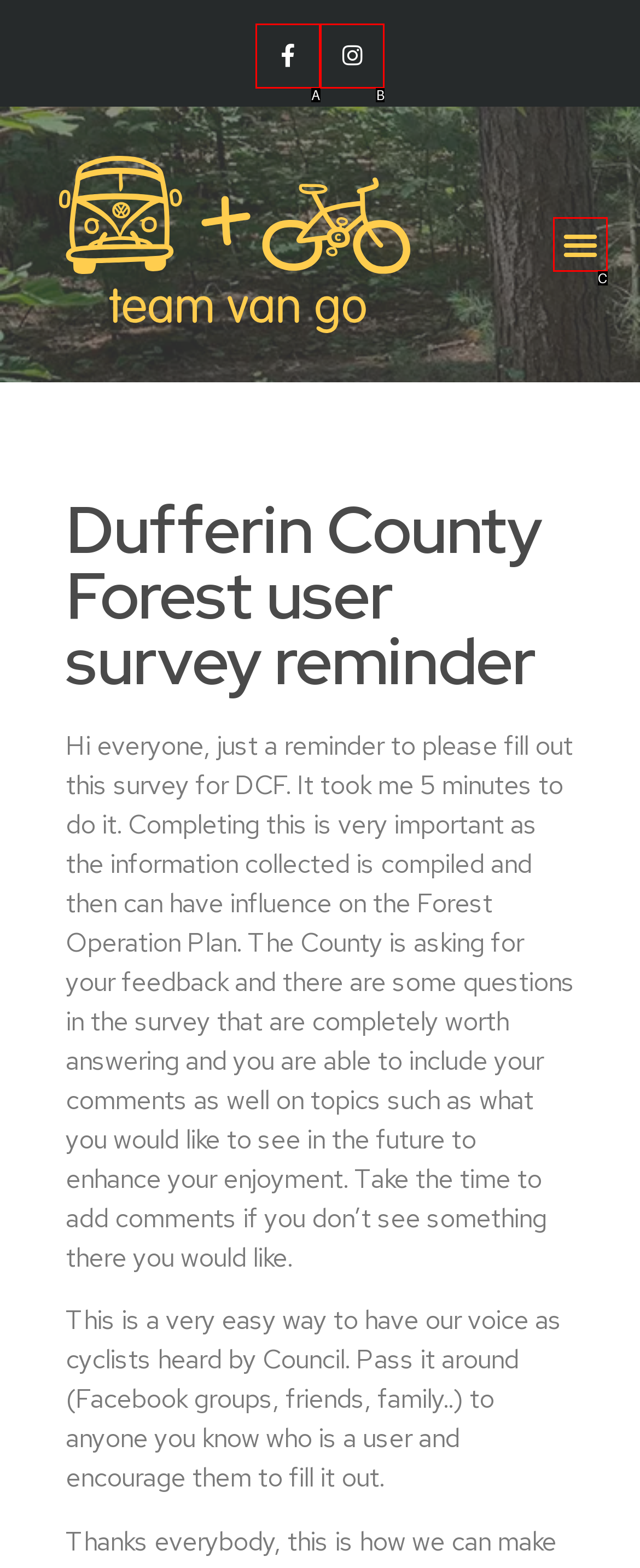Which HTML element matches the description: Menu the best? Answer directly with the letter of the chosen option.

C